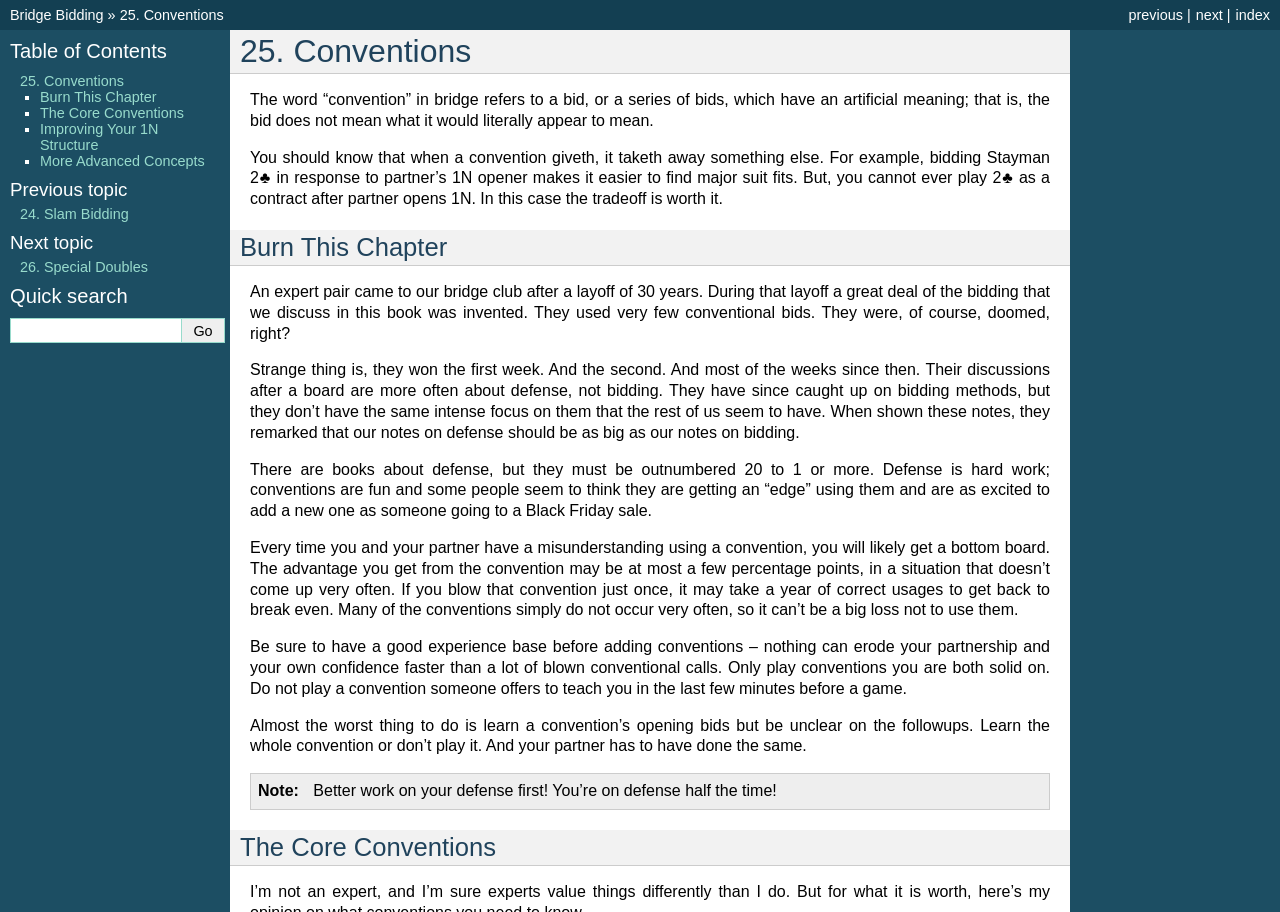Highlight the bounding box coordinates of the element you need to click to perform the following instruction: "go to Bridge Bidding."

[0.008, 0.008, 0.081, 0.025]